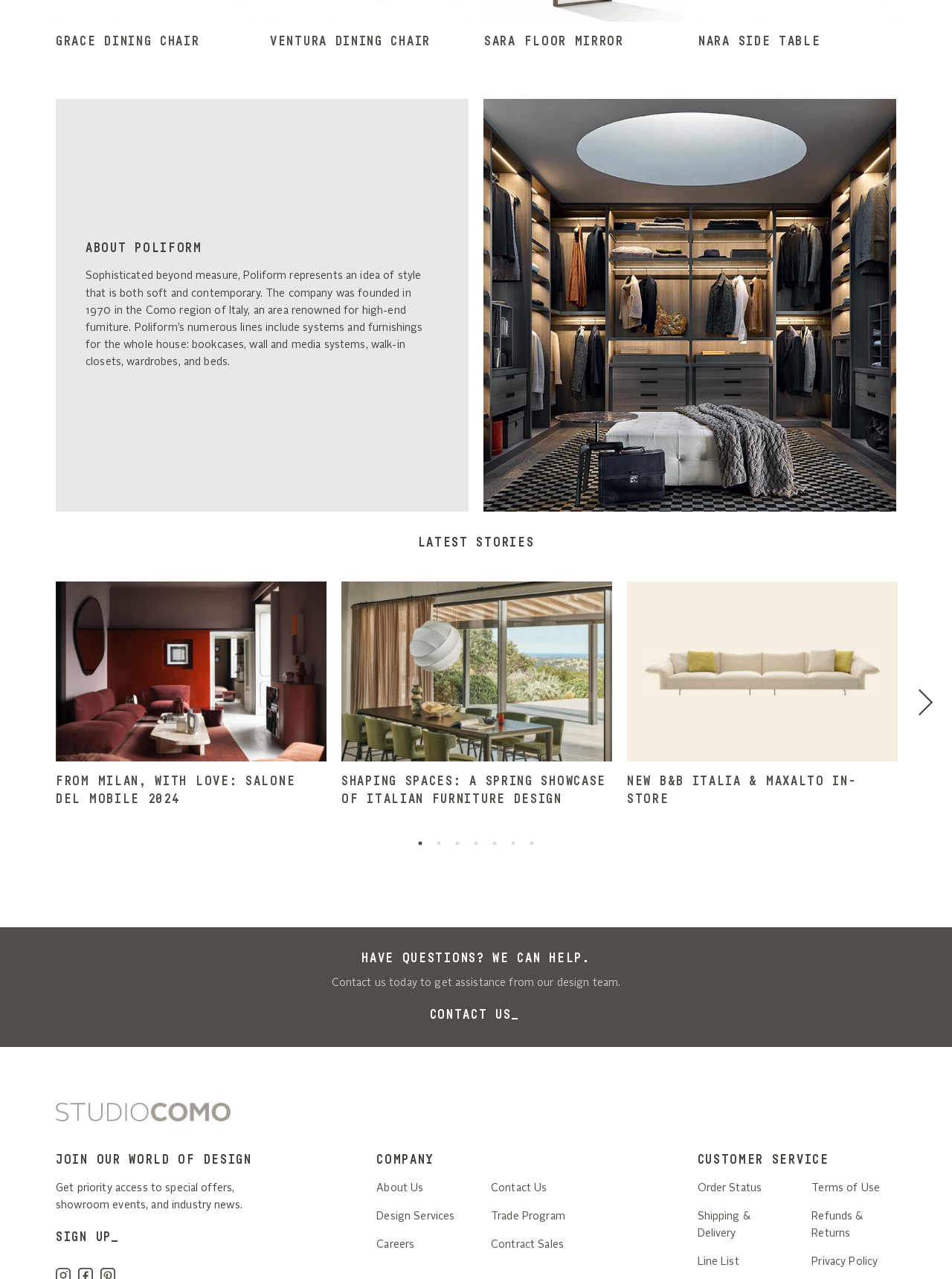Provide a brief response using a word or short phrase to this question:
What is the name of the company described on this webpage?

Poliform